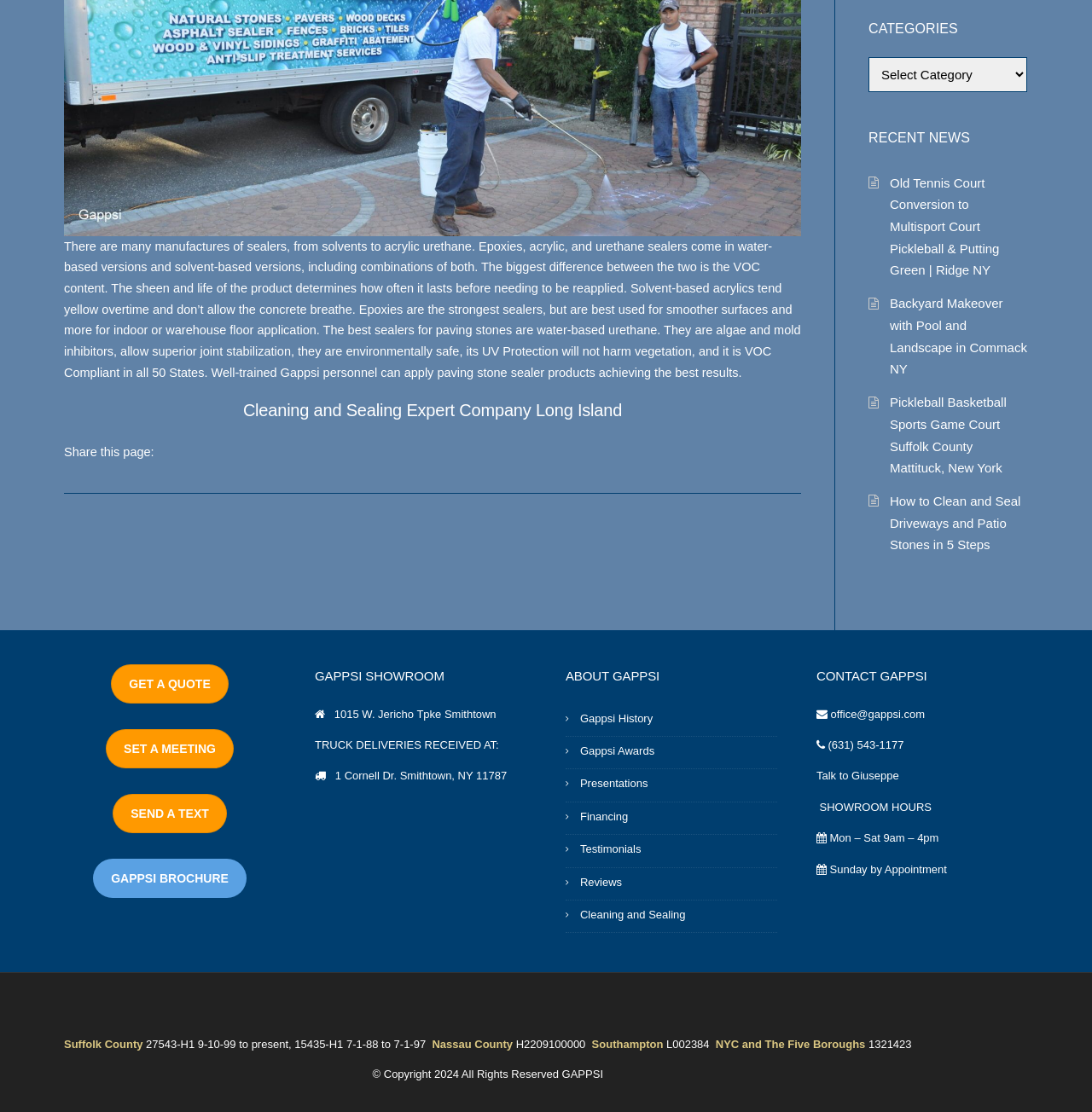Determine the bounding box coordinates for the clickable element required to fulfill the instruction: "Read about 'Cleaning and Sealing Expert Company Long Island'". Provide the coordinates as four float numbers between 0 and 1, i.e., [left, top, right, bottom].

[0.059, 0.356, 0.734, 0.382]